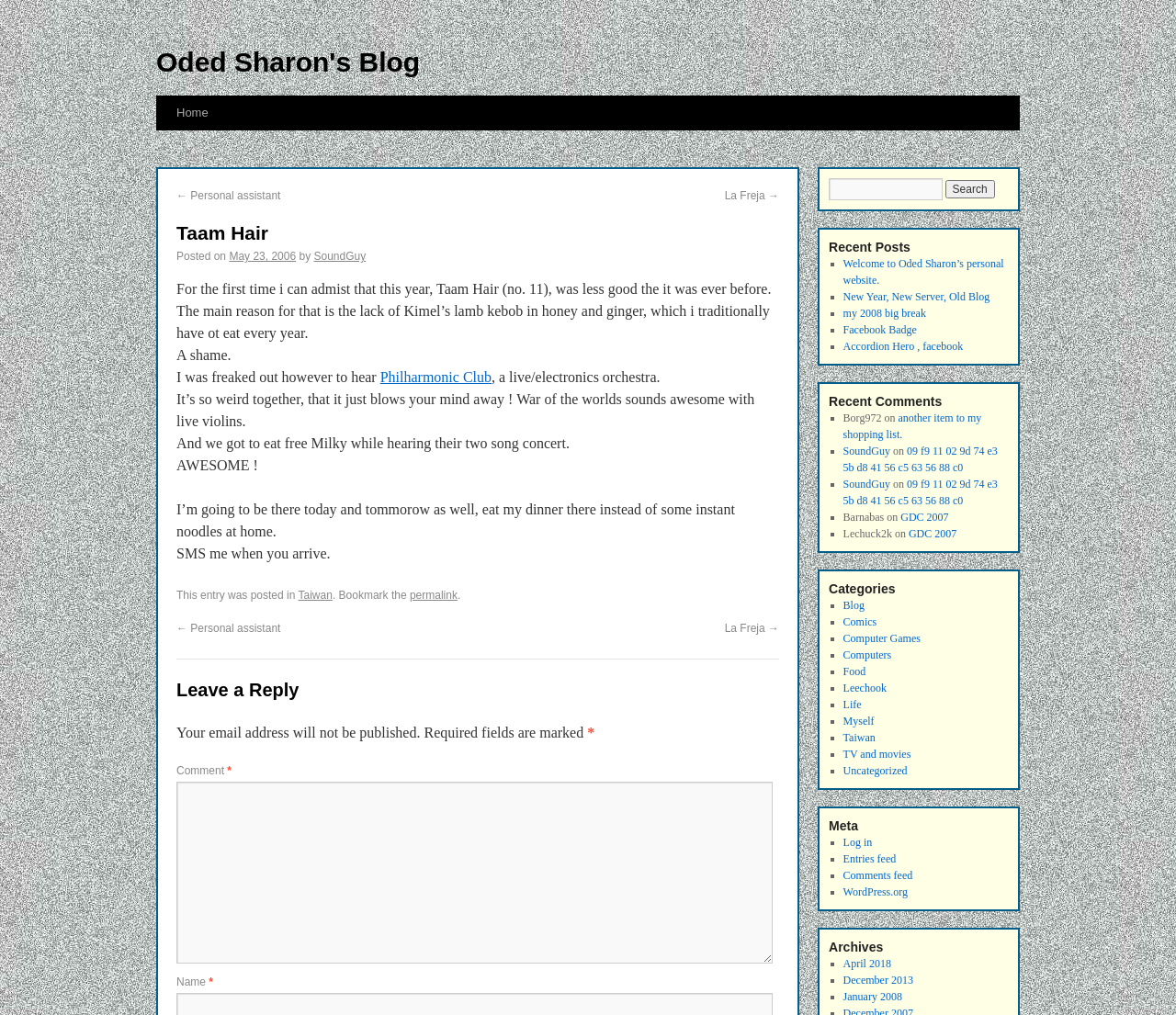Given the description: "January 2008", determine the bounding box coordinates of the UI element. The coordinates should be formatted as four float numbers between 0 and 1, [left, top, right, bottom].

[0.717, 0.976, 0.767, 0.988]